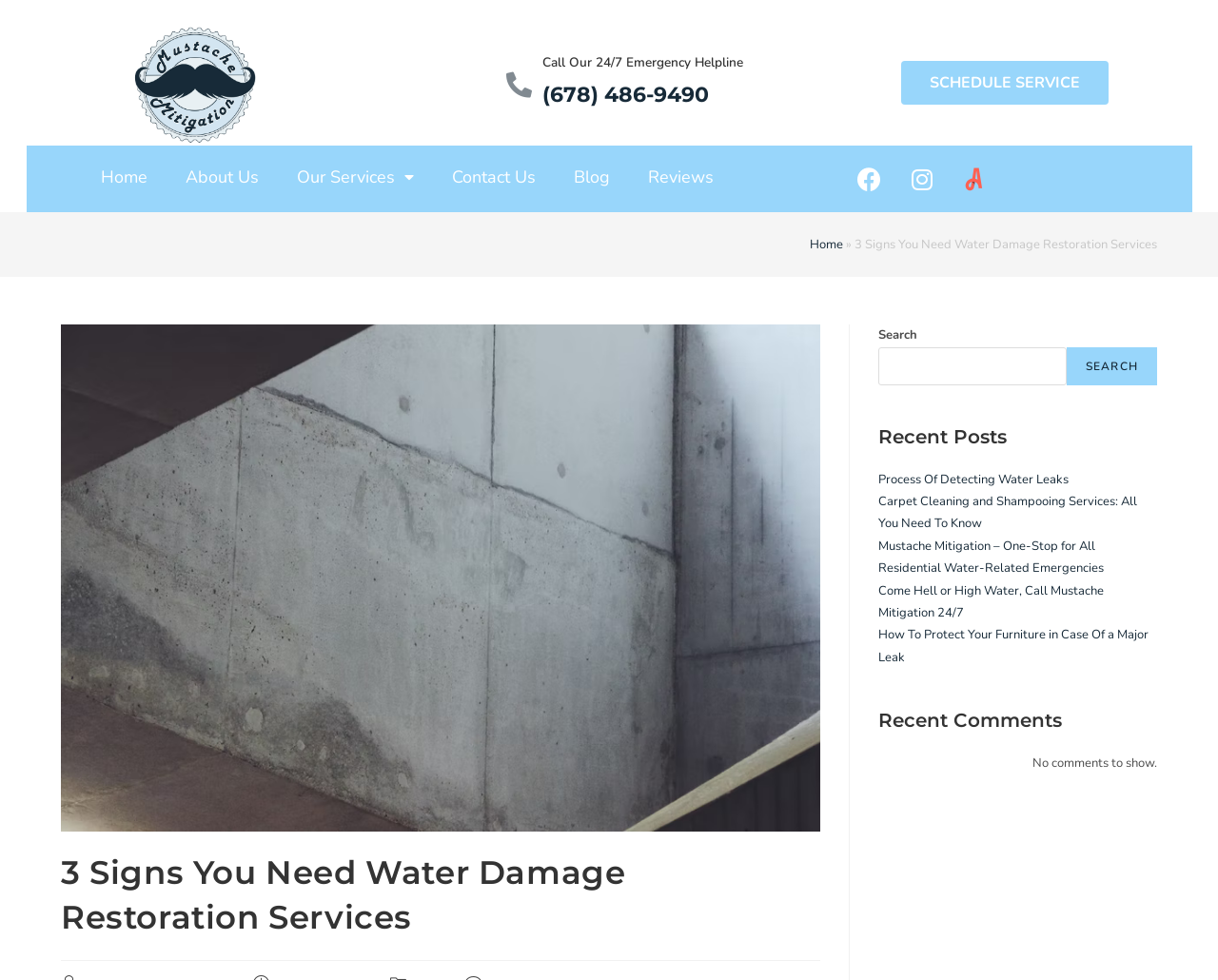Locate the bounding box coordinates of the element you need to click to accomplish the task described by this instruction: "Call the 24/7 emergency helpline".

[0.445, 0.084, 0.582, 0.11]